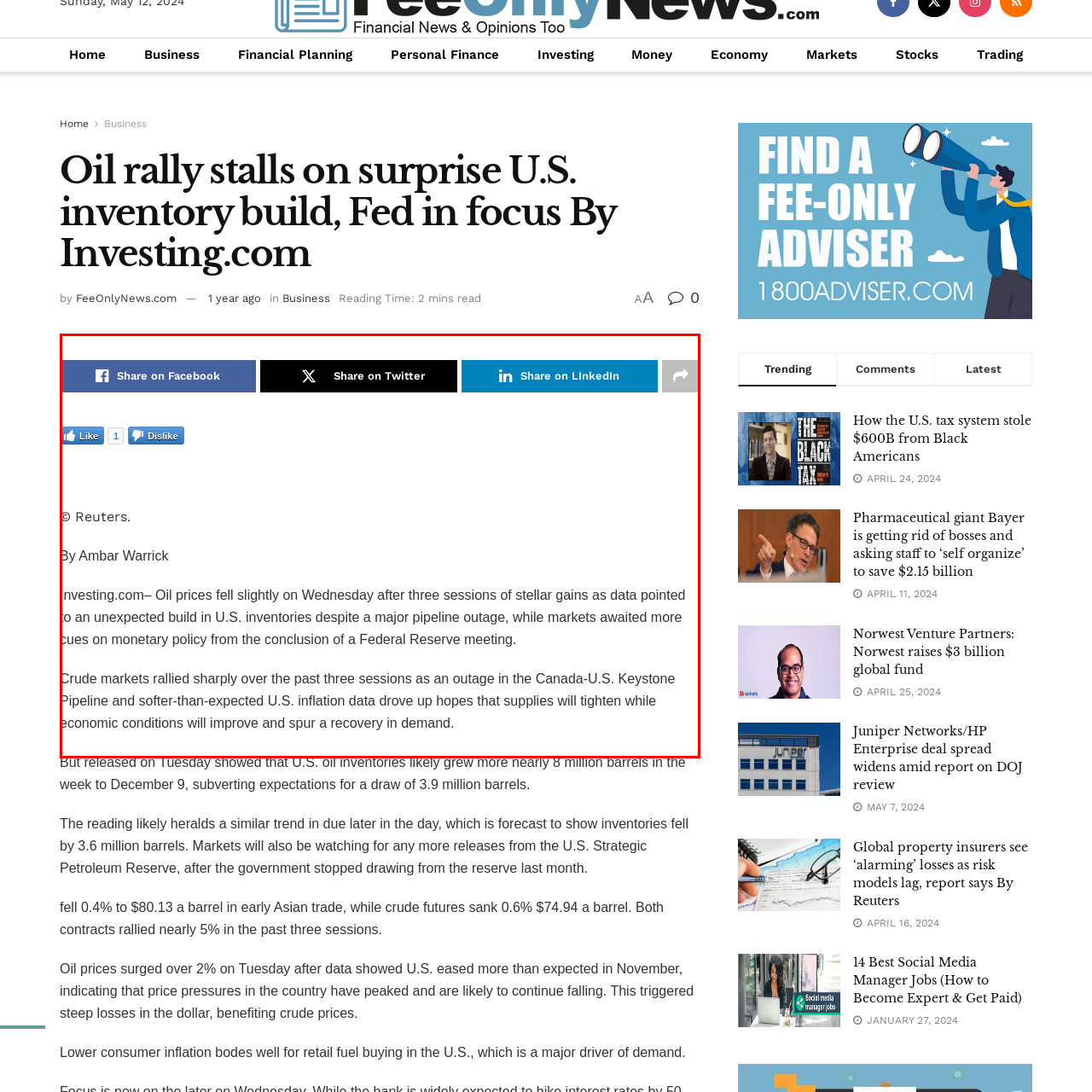What is the impact of softer-than-expected inflation data?
Check the image enclosed by the red bounding box and reply to the question using a single word or phrase.

Implications for monetary policy